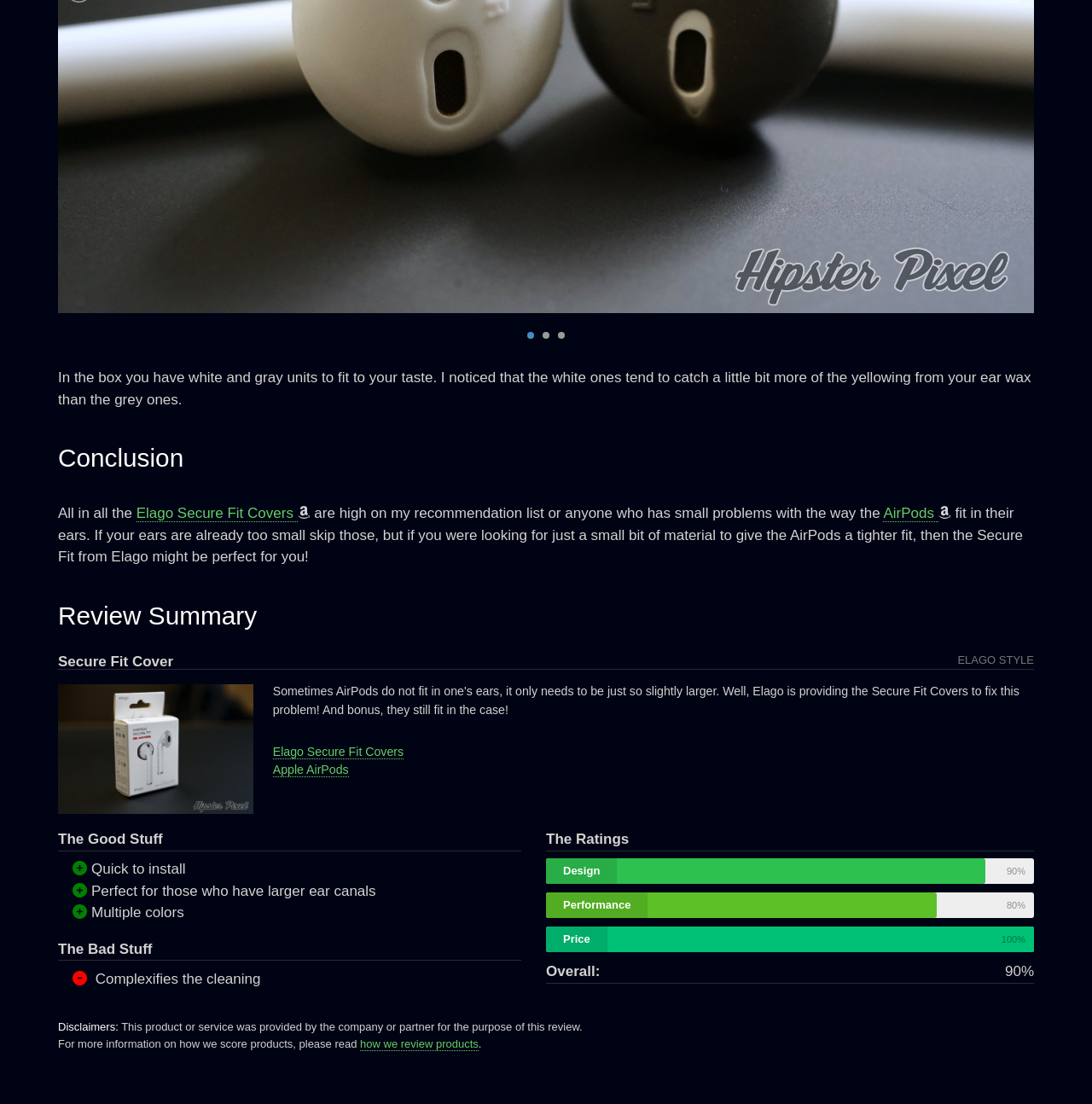Identify the bounding box of the UI element described as follows: "how we review products". Provide the coordinates as four float numbers in the range of 0 to 1 [left, top, right, bottom].

[0.33, 0.94, 0.438, 0.952]